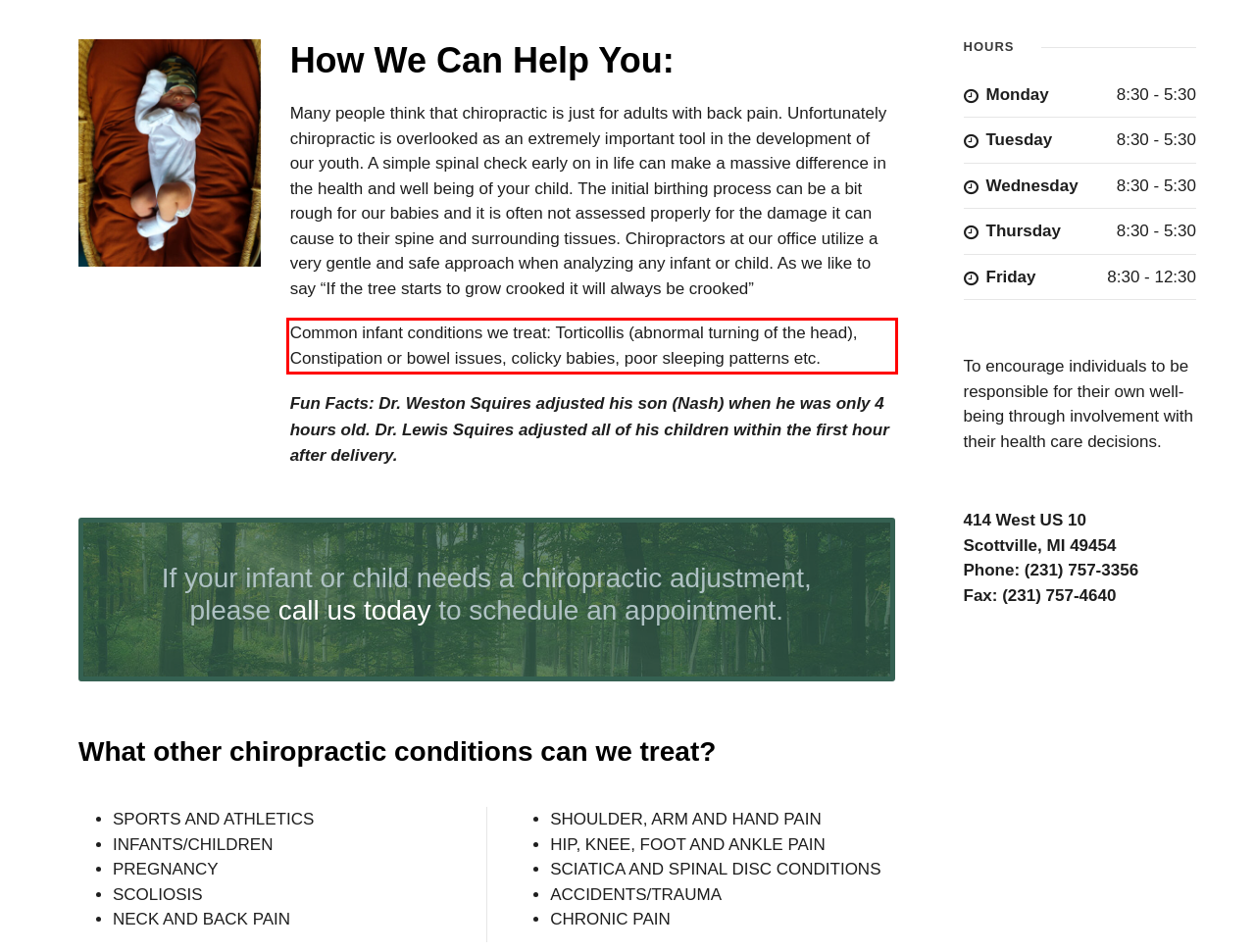You are provided with a screenshot of a webpage that includes a UI element enclosed in a red rectangle. Extract the text content inside this red rectangle.

Common infant conditions we treat: Torticollis (abnormal turning of the head), Constipation or bowel issues, colicky babies, poor sleeping patterns etc.